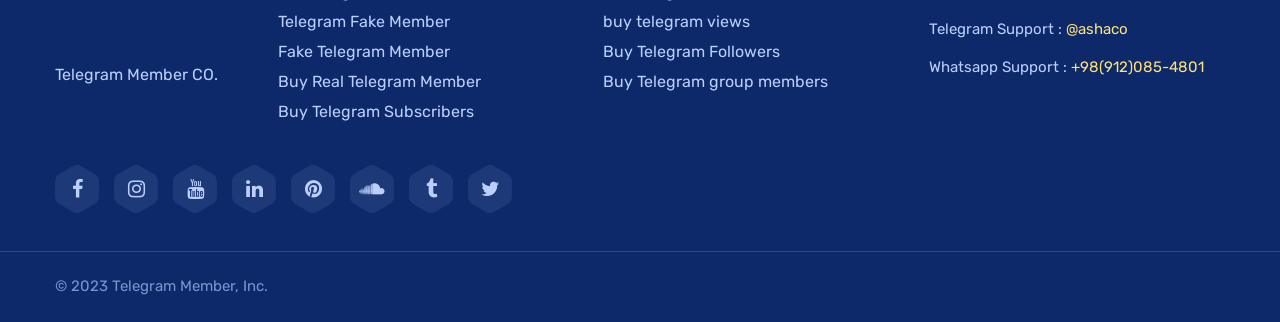What are the different types of Telegram services offered?
Using the image, provide a concise answer in one word or a short phrase.

Members, Subscribers, Views, Followers, Group members